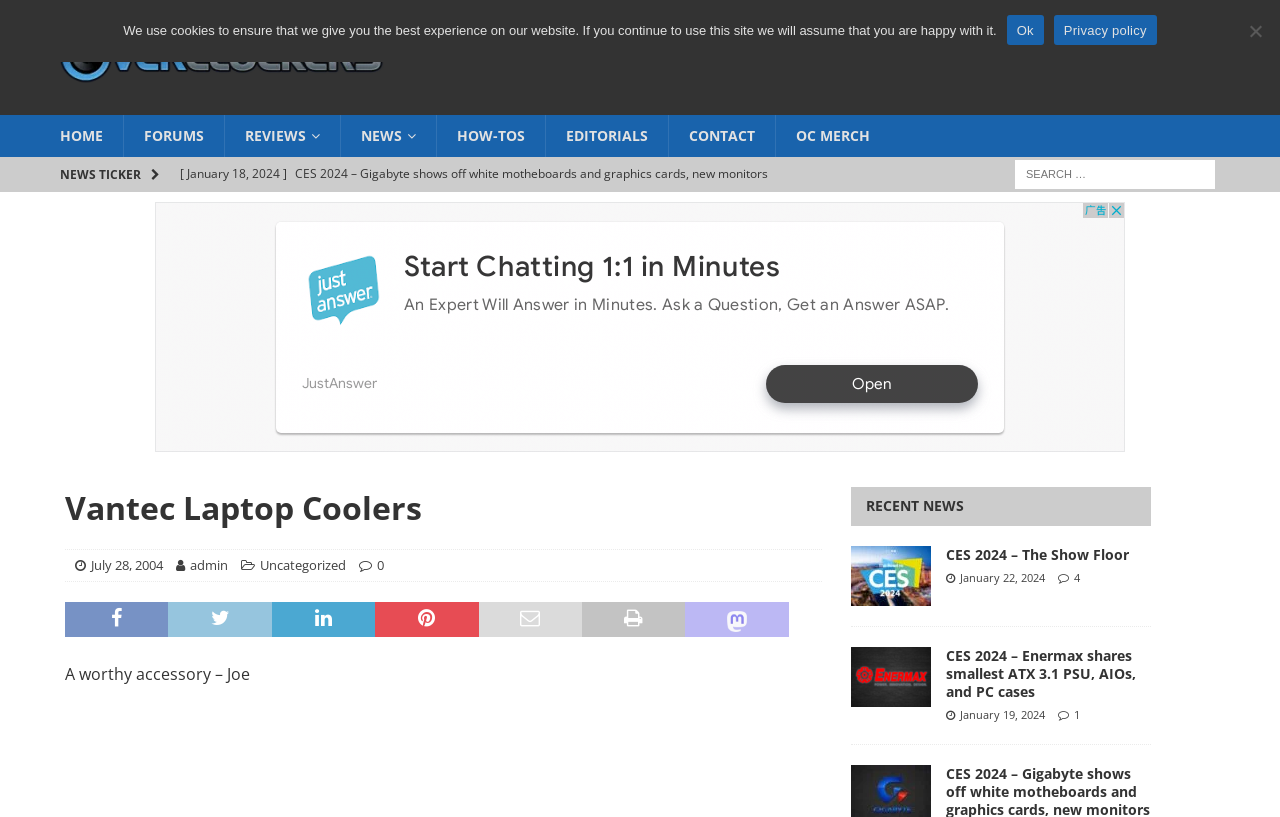Please find the bounding box for the UI element described by: "January 19, 2024".

[0.75, 0.67, 0.816, 0.688]